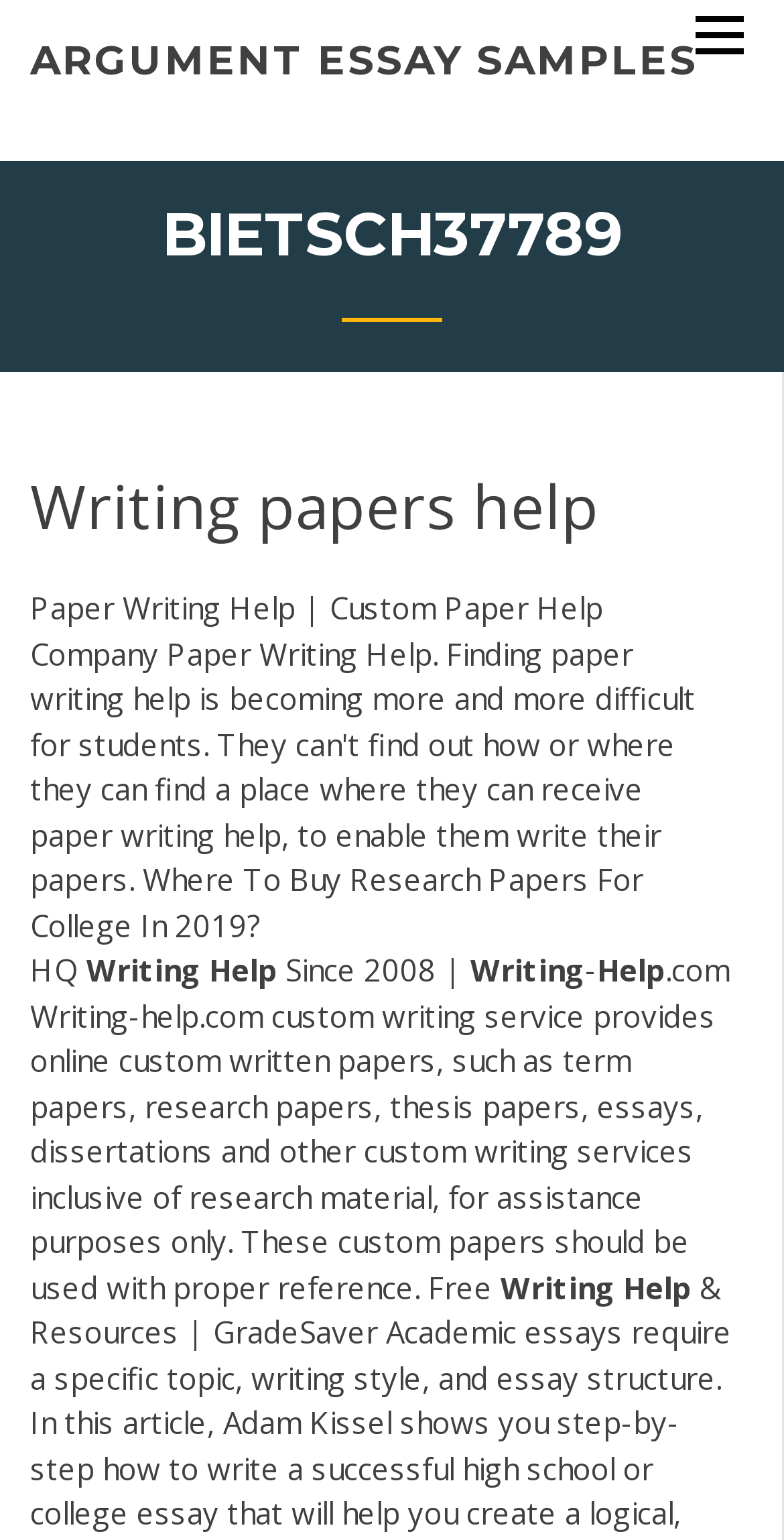Give the bounding box coordinates for this UI element: "argument essay samples". The coordinates should be four float numbers between 0 and 1, arranged as [left, top, right, bottom].

[0.038, 0.024, 0.89, 0.055]